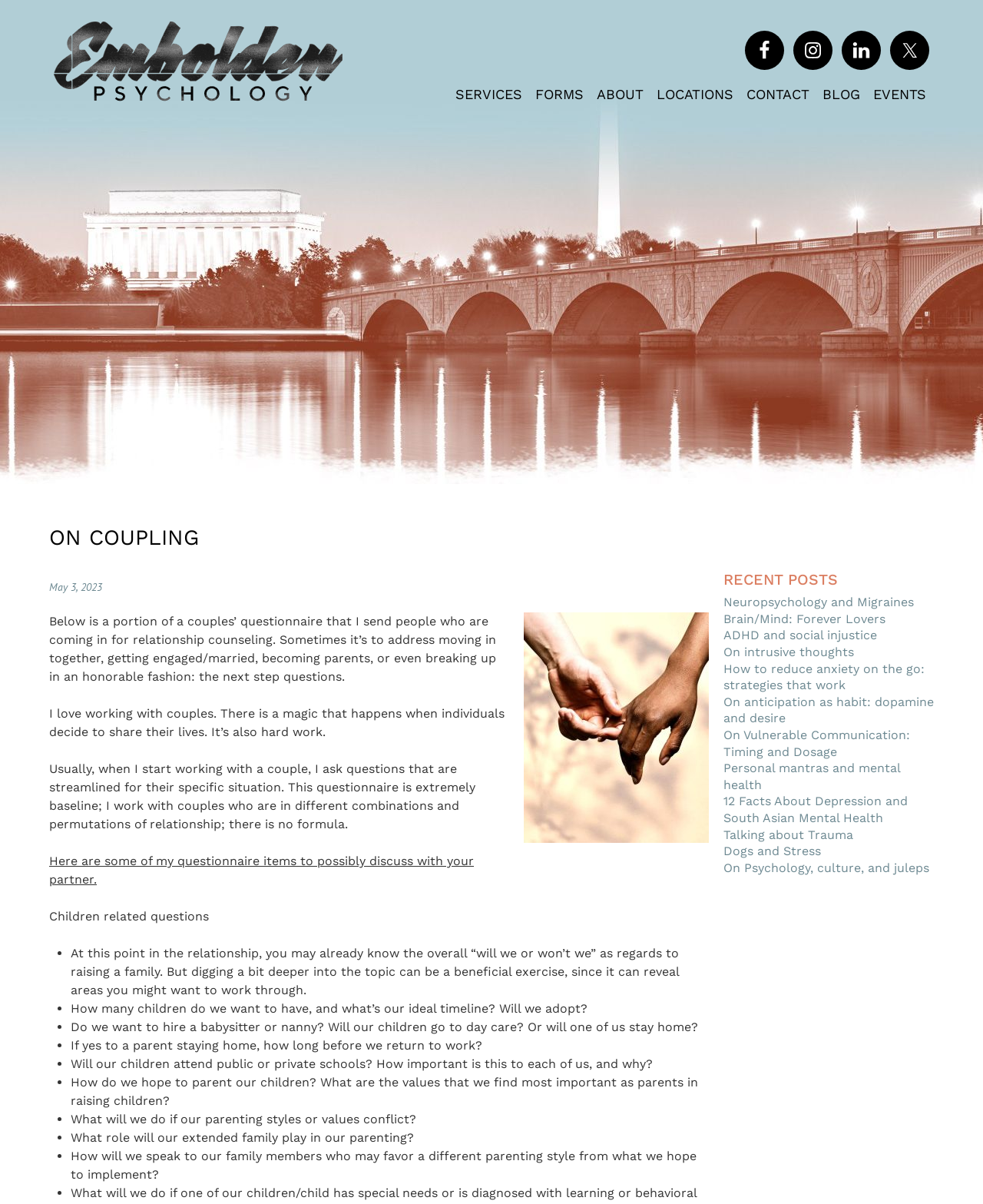Determine the bounding box coordinates of the clickable element to complete this instruction: "Read the recent post on Neuropsychology and Migraines". Provide the coordinates in the format of four float numbers between 0 and 1, [left, top, right, bottom].

[0.736, 0.494, 0.93, 0.506]